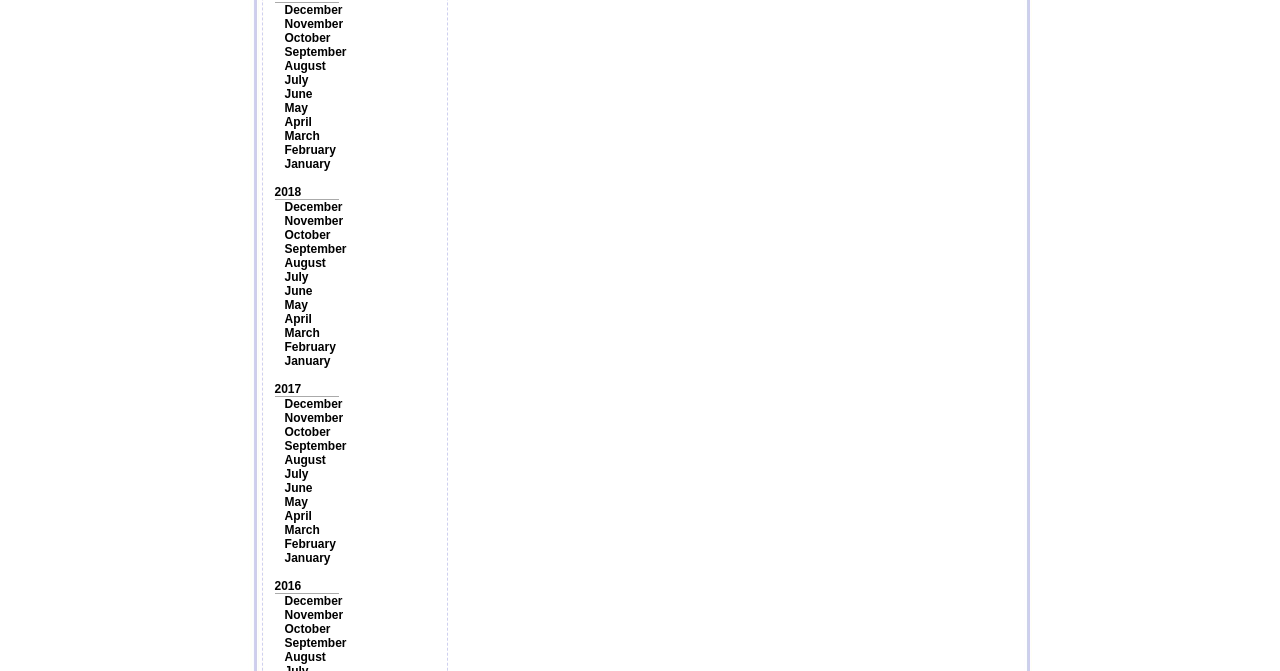Give the bounding box coordinates for this UI element: "February". The coordinates should be four float numbers between 0 and 1, arranged as [left, top, right, bottom].

[0.222, 0.507, 0.262, 0.528]